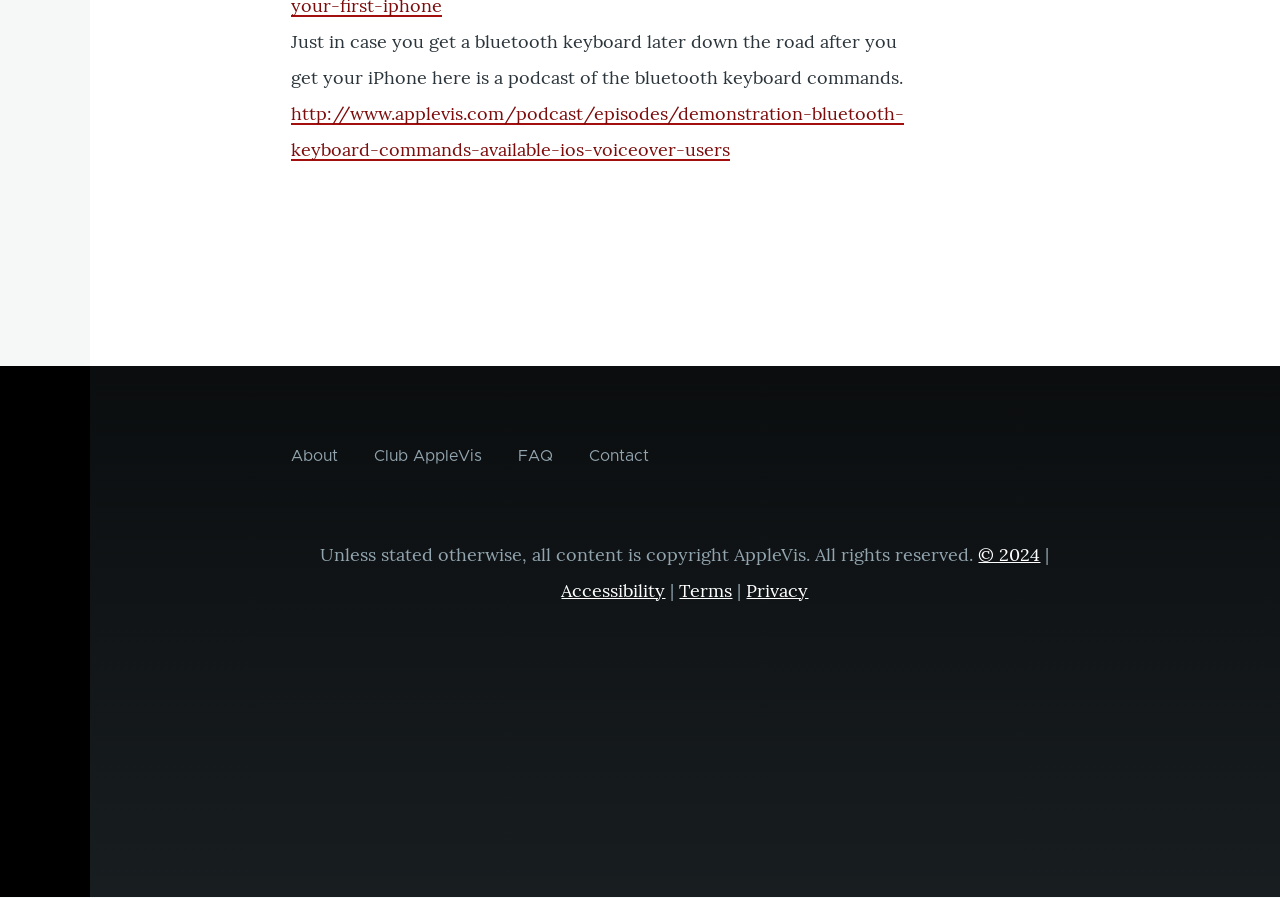Bounding box coordinates should be provided in the format (top-left x, top-left y, bottom-right x, bottom-right y) with all values between 0 and 1. Identify the bounding box for this UI element: Club AppleVis

[0.292, 0.488, 0.376, 0.528]